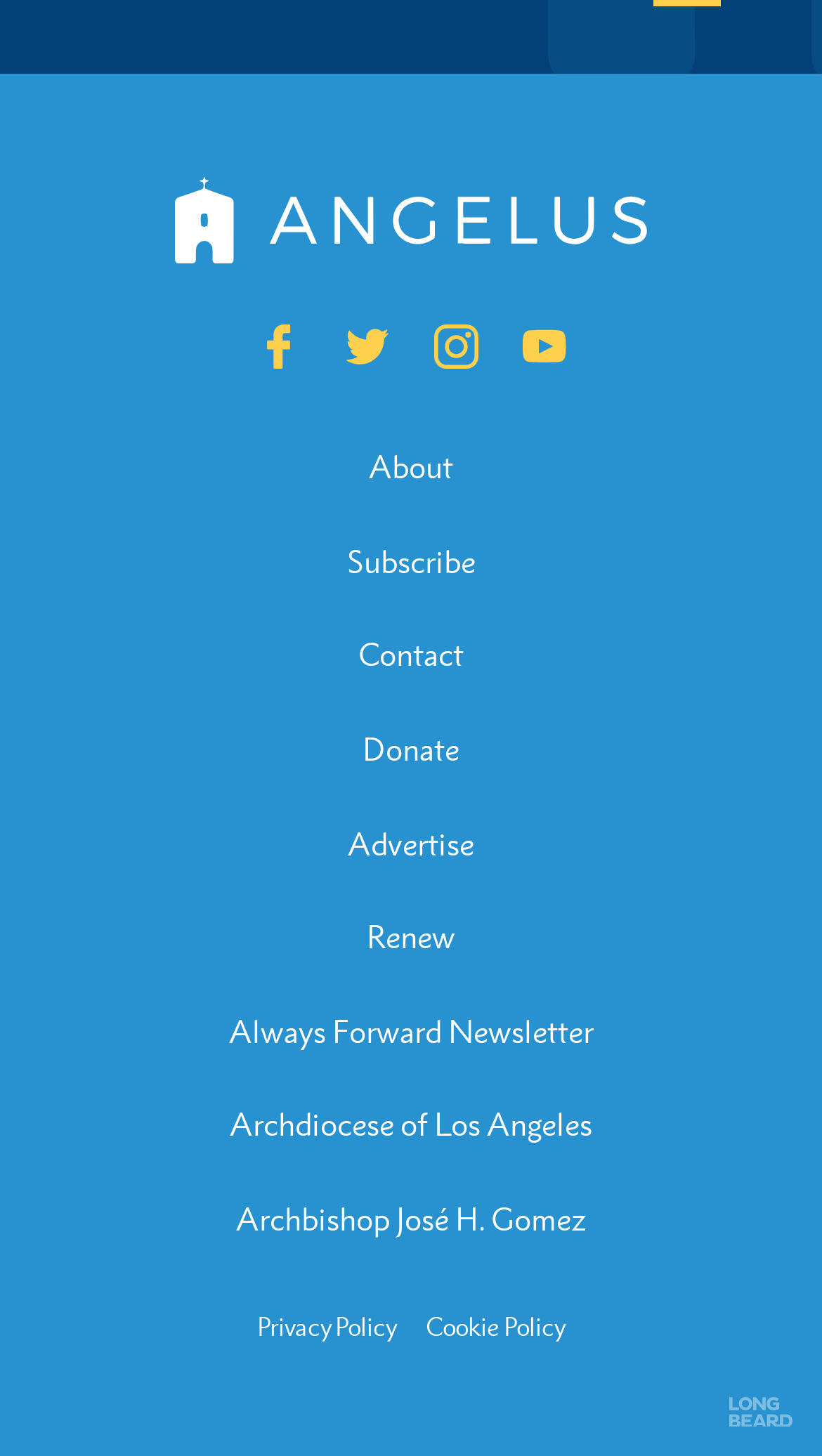Please determine the bounding box coordinates for the element that should be clicked to follow these instructions: "Learn more about Programs".

None